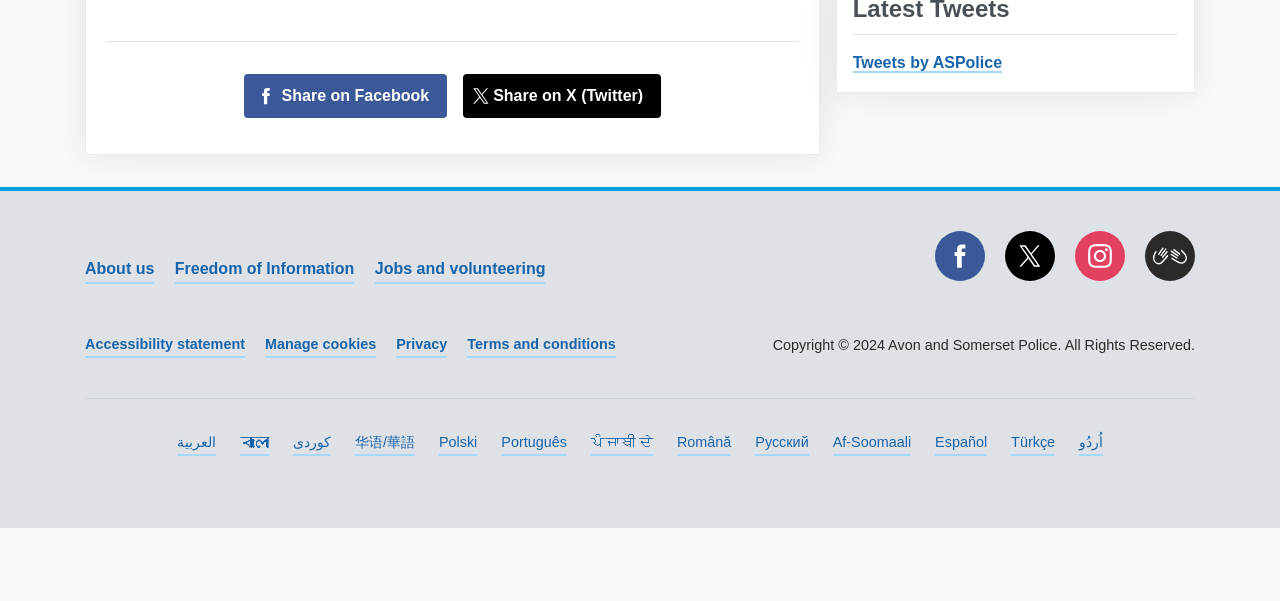Please determine the bounding box coordinates of the element to click in order to execute the following instruction: "Open Facebook page". The coordinates should be four float numbers between 0 and 1, specified as [left, top, right, bottom].

[0.73, 0.384, 0.77, 0.468]